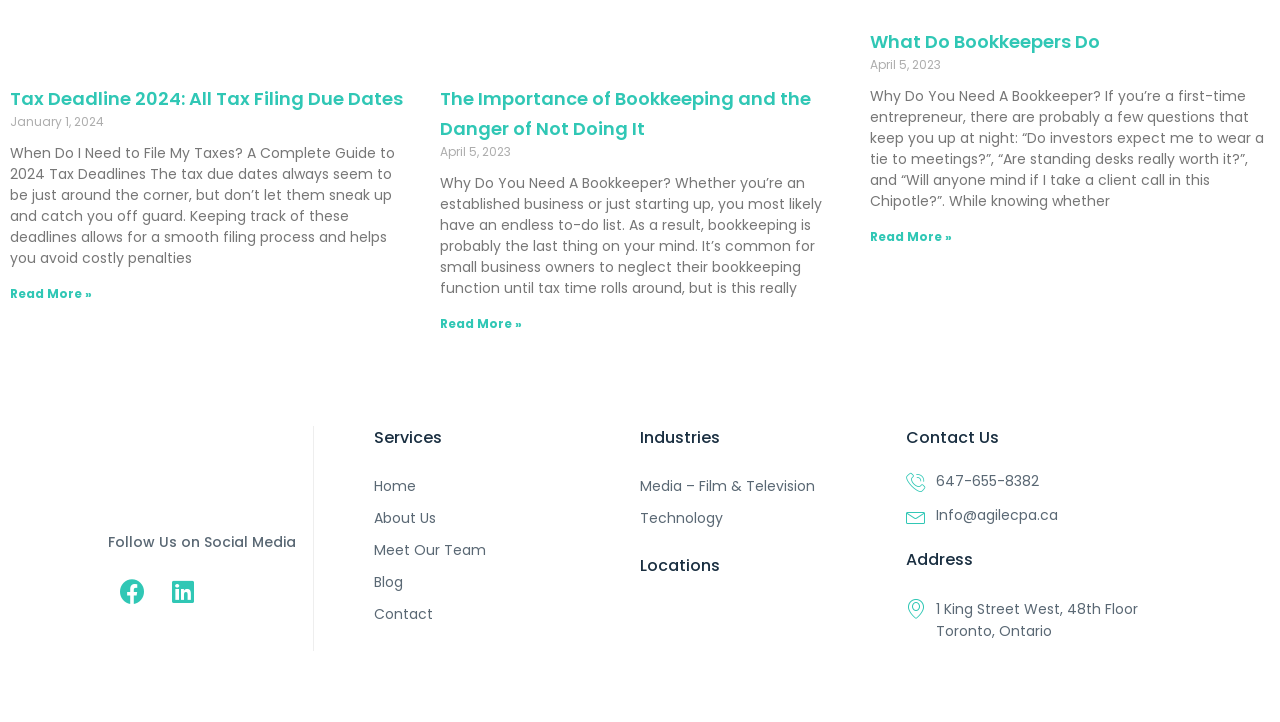What is the location of AgileCPA?
Please answer using one word or phrase, based on the screenshot.

Toronto, Ontario